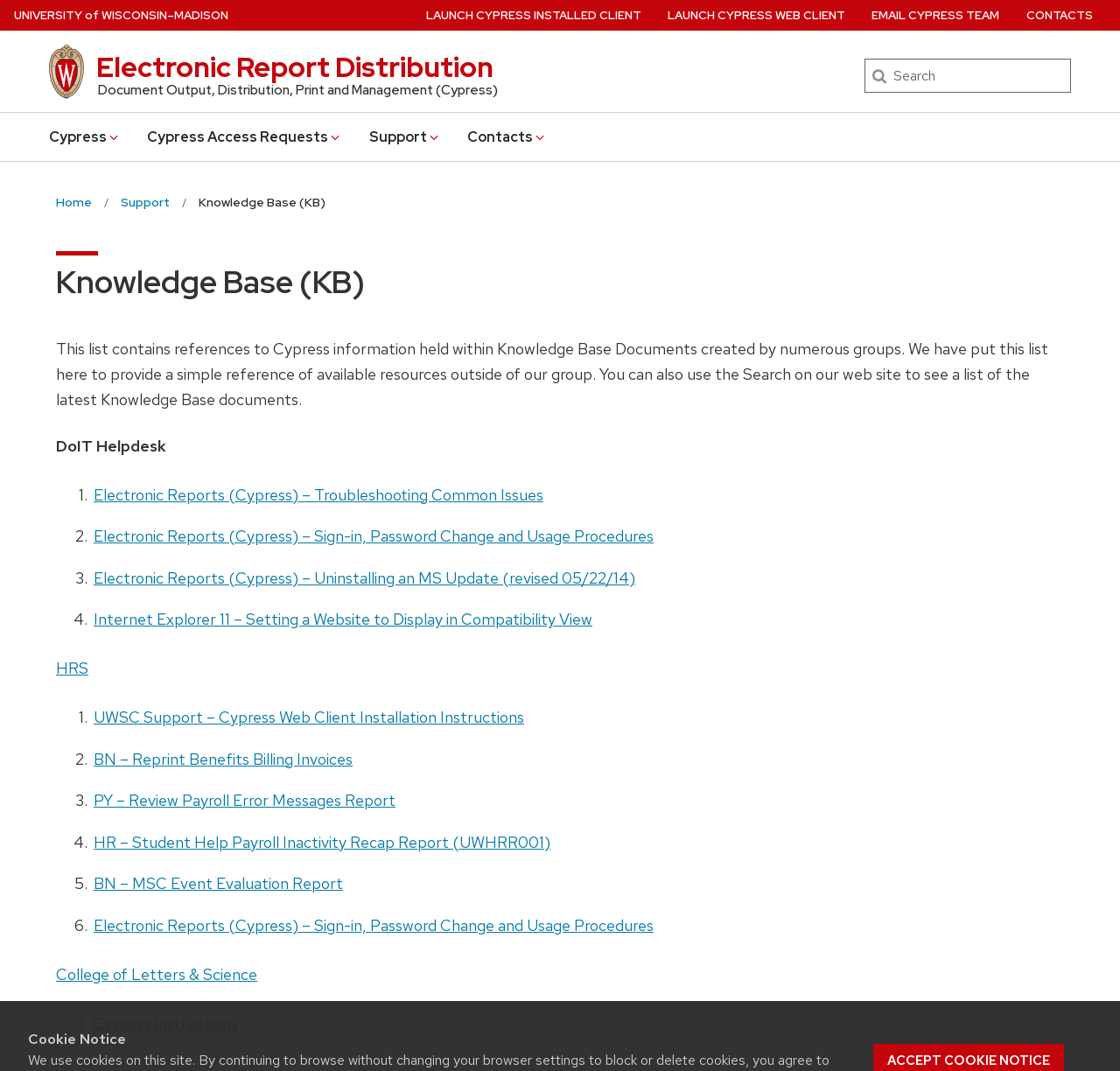Specify the bounding box coordinates (top-left x, top-left y, bottom-right x, bottom-right y) of the UI element in the screenshot that matches this description: Cypress Expand Collapse

[0.044, 0.116, 0.108, 0.14]